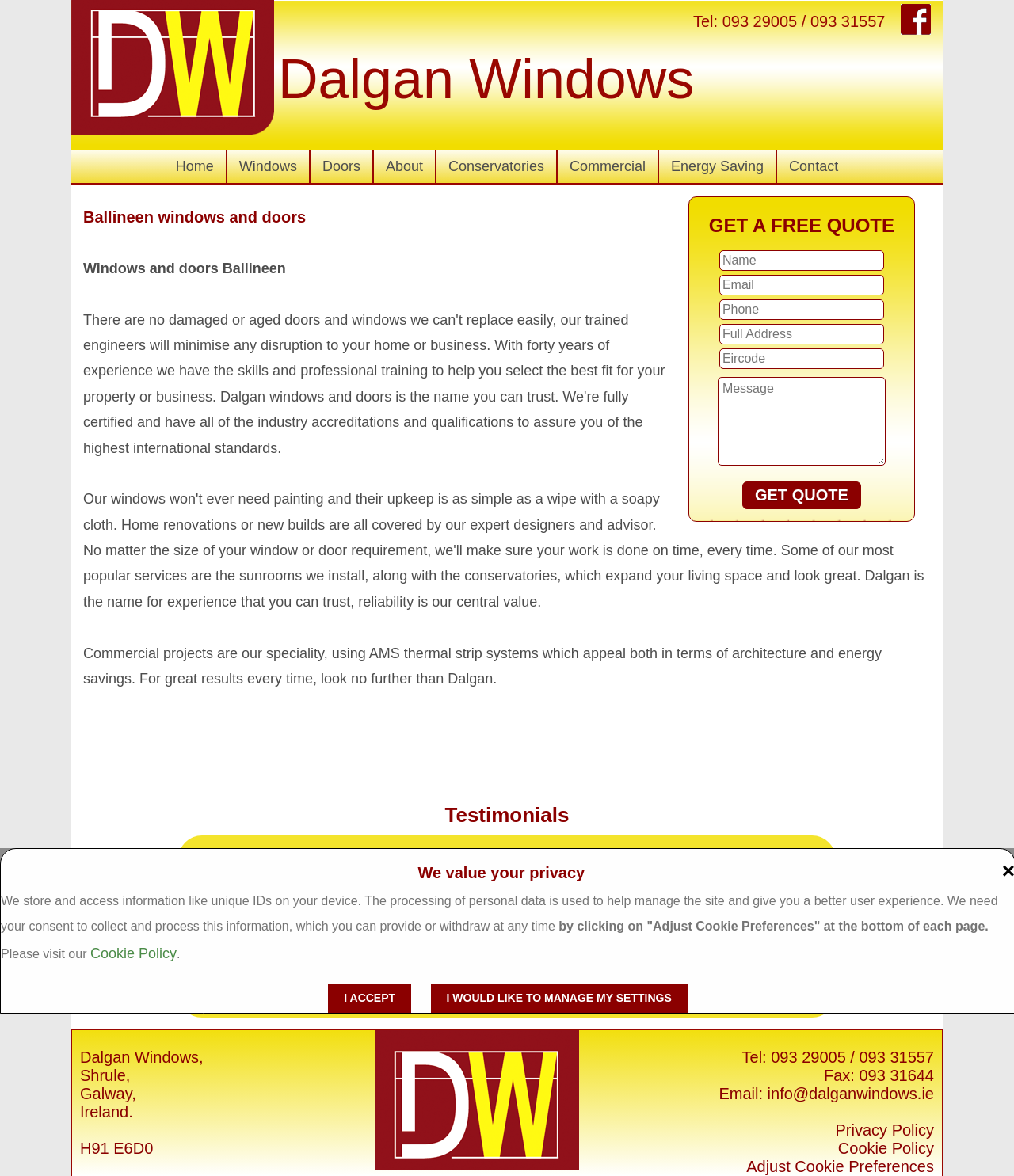What is the location of the company?
Give a one-word or short-phrase answer derived from the screenshot.

Shrule, Galway, Ireland